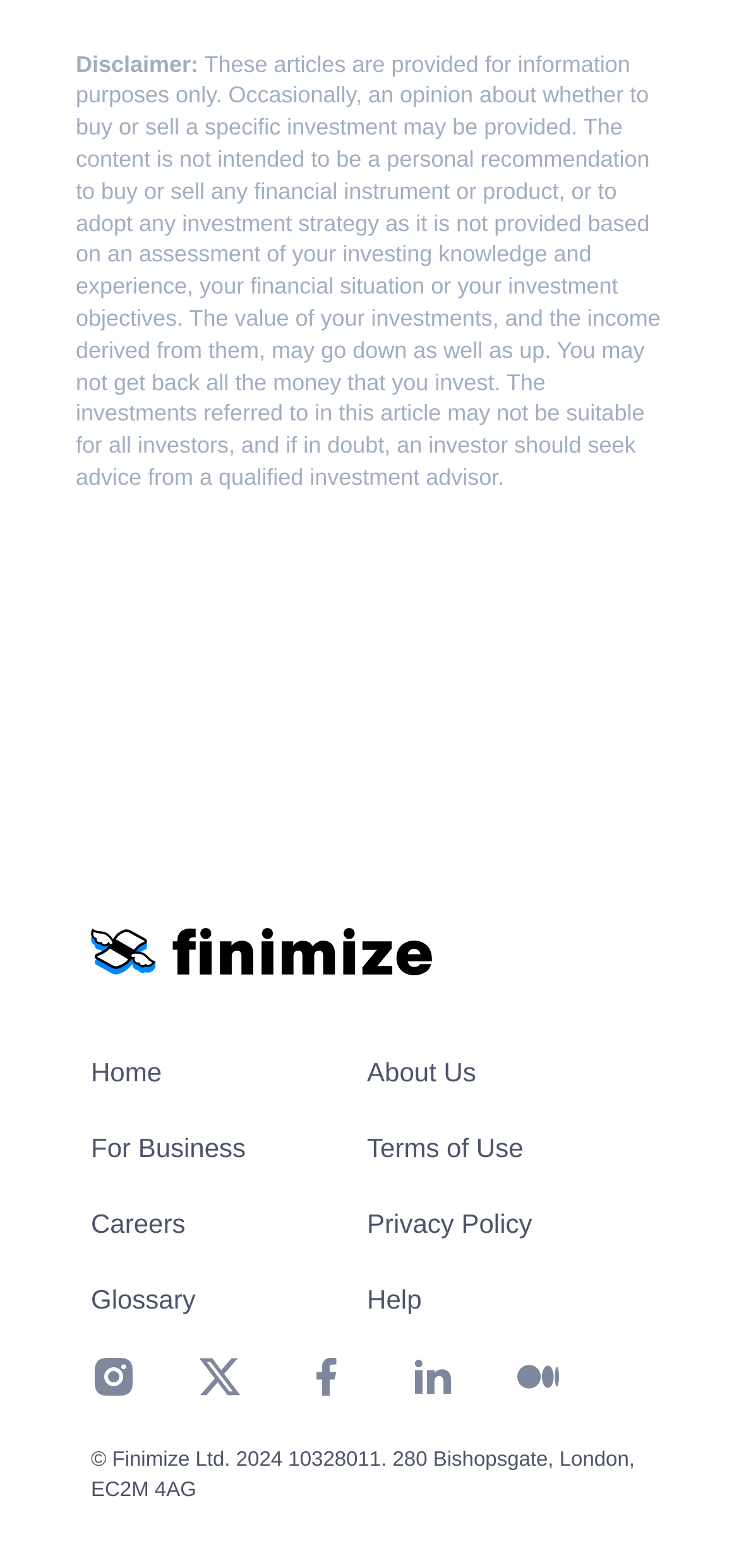What is the disclaimer about?
Using the information from the image, answer the question thoroughly.

The disclaimer is about the investment information provided on the website, stating that it is not a personal recommendation to buy or sell any financial instrument or product, and that the value of investments may go down as well as up.